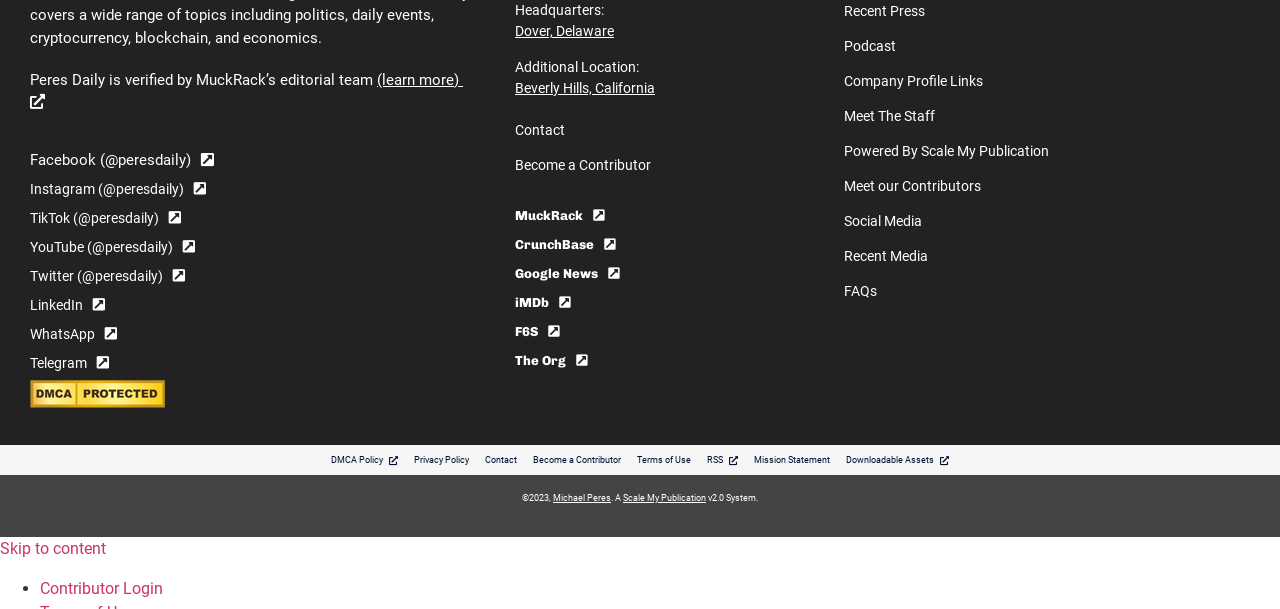Calculate the bounding box coordinates for the UI element based on the following description: "Contact". Ensure the coordinates are four float numbers between 0 and 1, i.e., [left, top, right, bottom].

[0.373, 0.747, 0.41, 0.764]